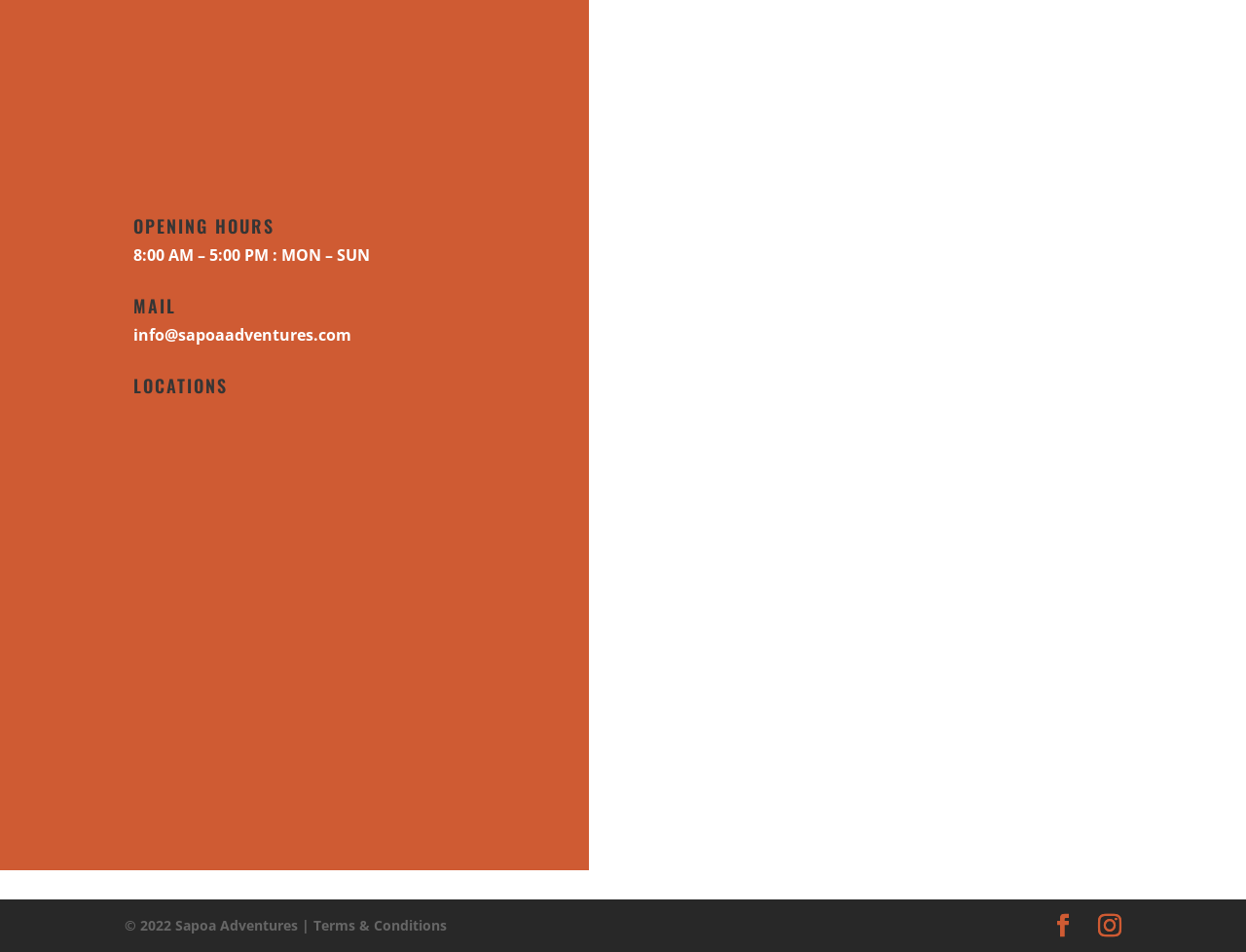What is the copyright year mentioned at the bottom of the webpage?
Please provide an in-depth and detailed response to the question.

The copyright information is located in the contentinfo element at the bottom of the webpage. The StaticText element with the OCR text '© 2022 Sapoa Adventures |' provides the copyright year, which is 2022.